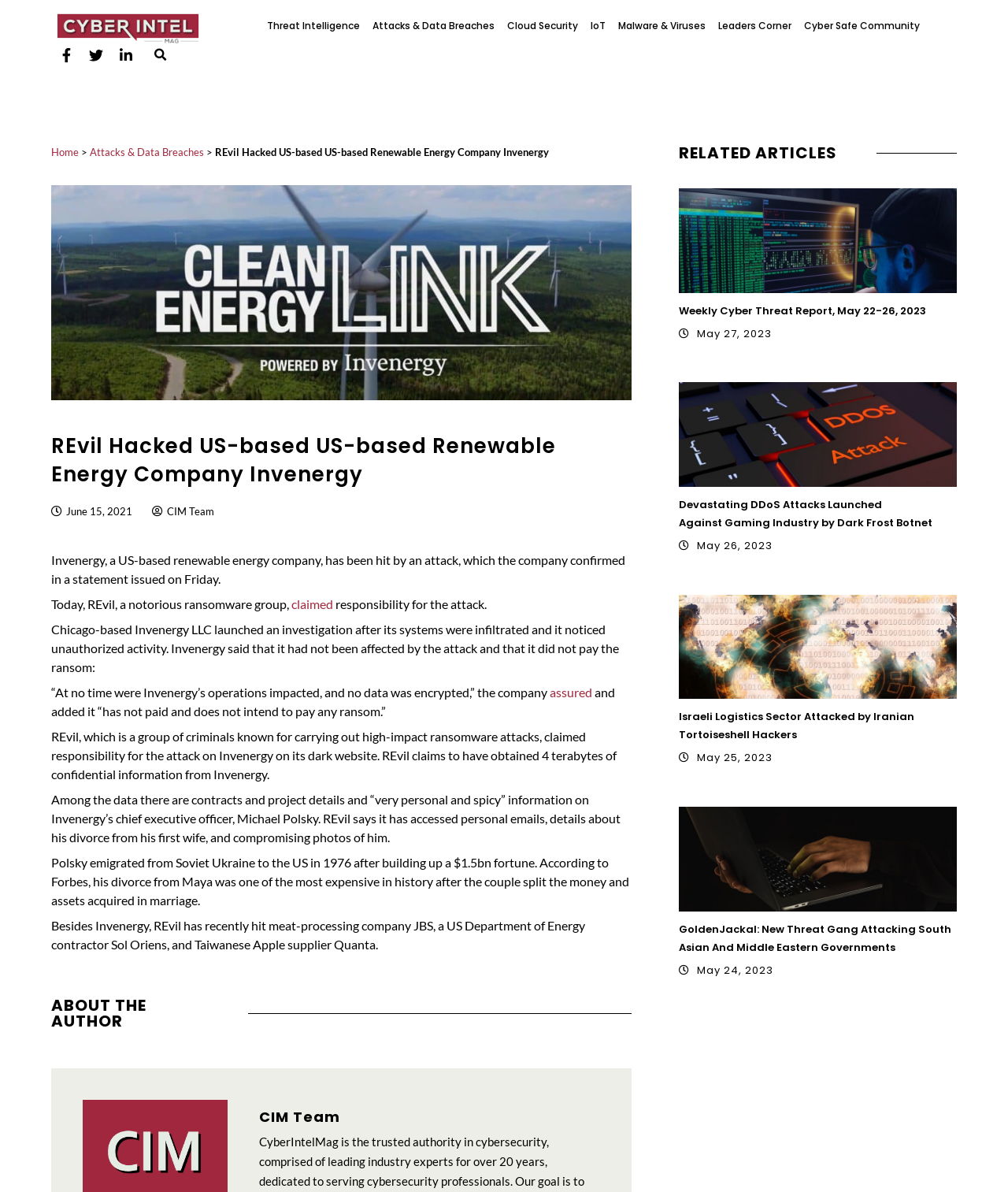Locate the bounding box coordinates of the clickable element to fulfill the following instruction: "Read about Attacks & Data Breaches". Provide the coordinates as four float numbers between 0 and 1 in the format [left, top, right, bottom].

[0.089, 0.122, 0.202, 0.133]